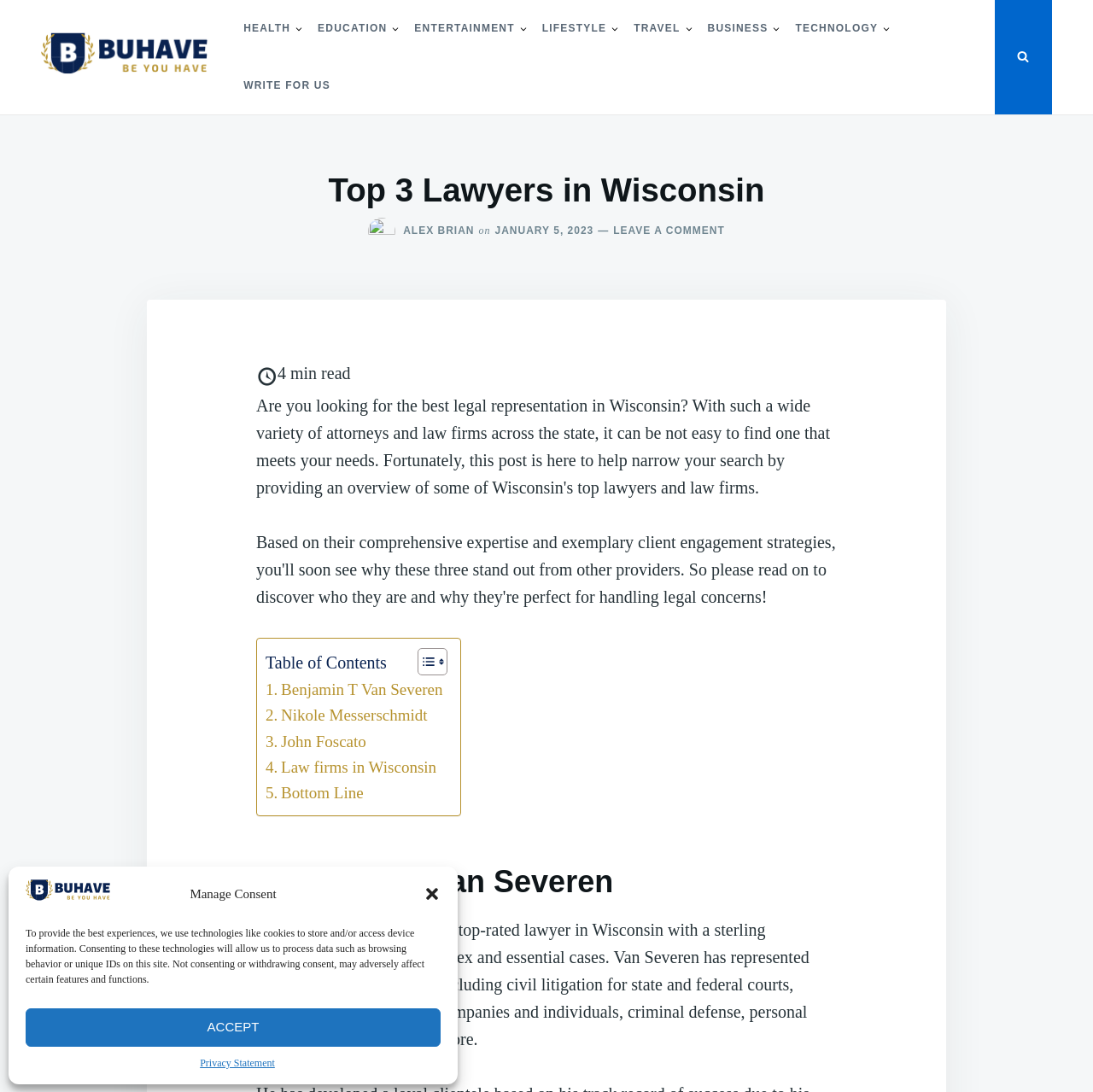What is the topic of the article?
Refer to the screenshot and answer in one word or phrase.

Lawyers in Wisconsin